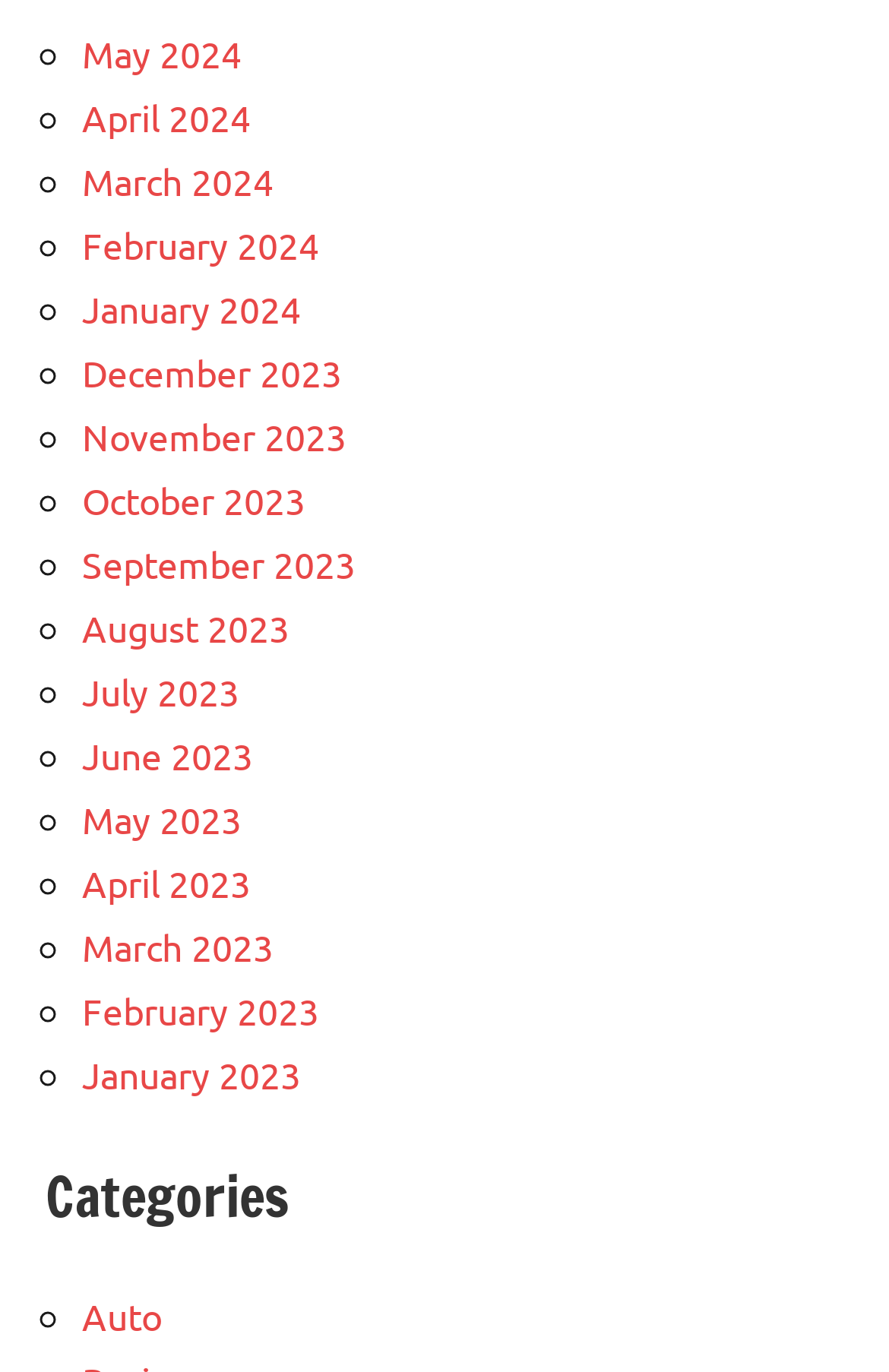From the webpage screenshot, identify the region described by April 2023. Provide the bounding box coordinates as (top-left x, top-left y, bottom-right x, bottom-right y), with each value being a floating point number between 0 and 1.

[0.092, 0.627, 0.282, 0.66]